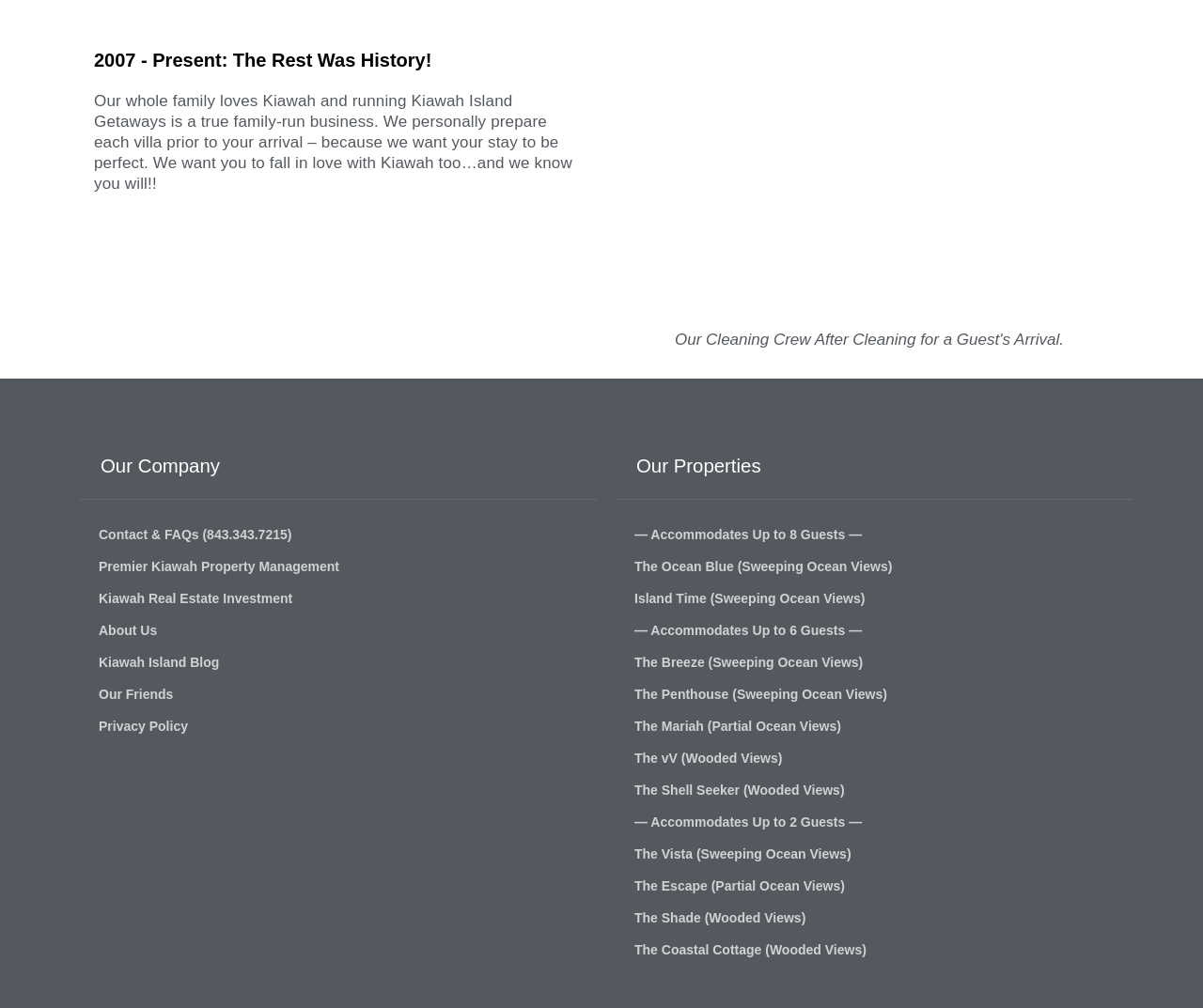Specify the bounding box coordinates for the region that must be clicked to perform the given instruction: "Read the 'Kiawah Island Blog'".

[0.066, 0.642, 0.496, 0.673]